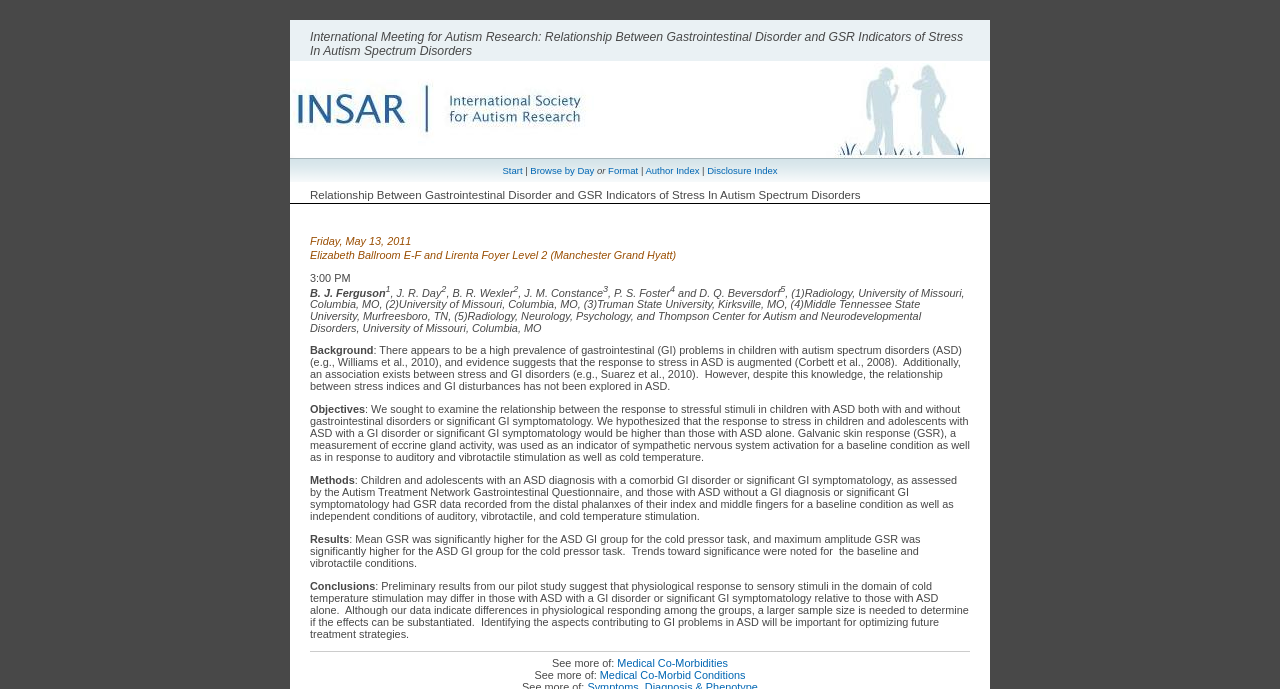Identify the bounding box coordinates of the specific part of the webpage to click to complete this instruction: "Switch to English language".

None